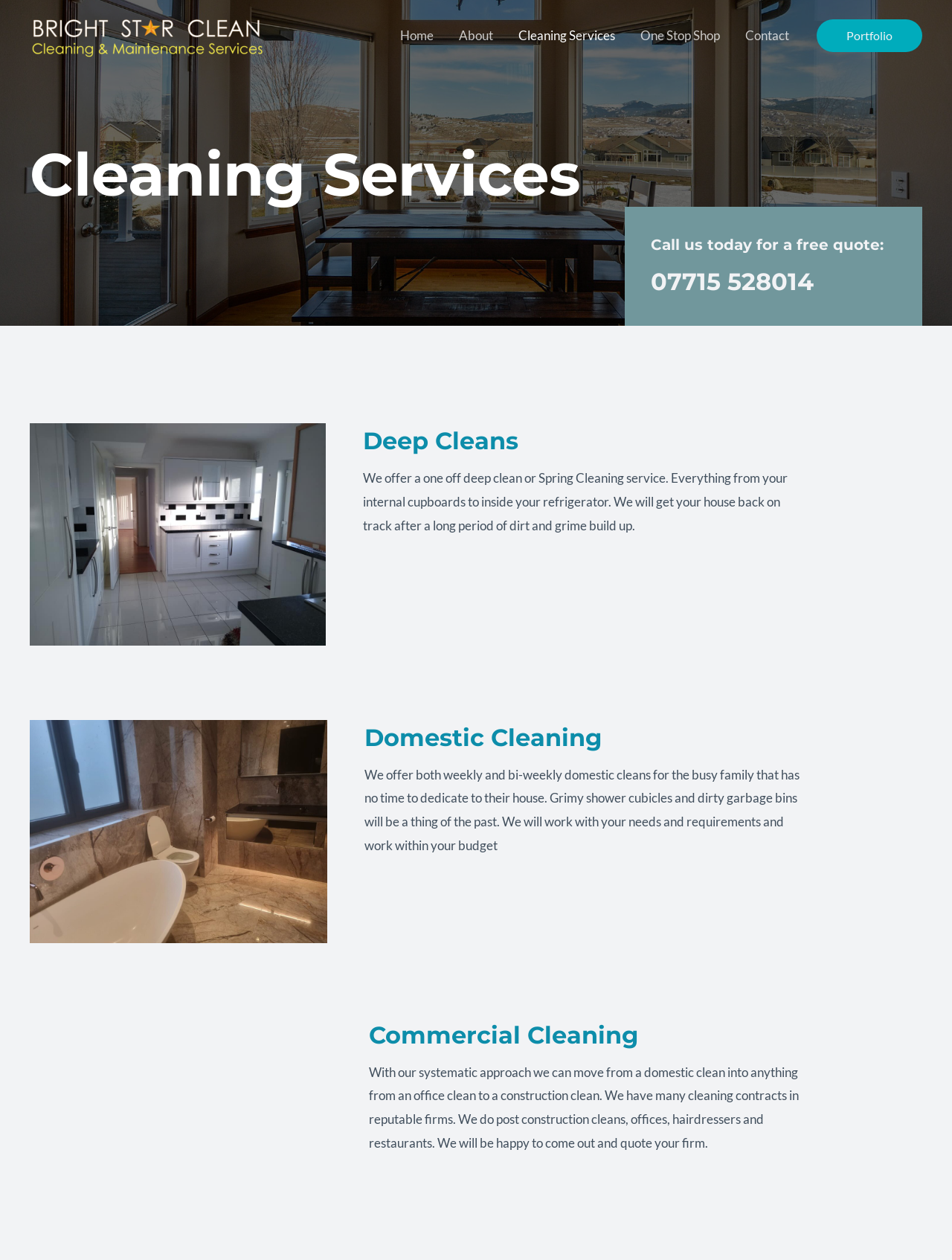Please give the bounding box coordinates of the area that should be clicked to fulfill the following instruction: "Learn more about Deep Cleans". The coordinates should be in the format of four float numbers from 0 to 1, i.e., [left, top, right, bottom].

[0.381, 0.336, 0.846, 0.364]